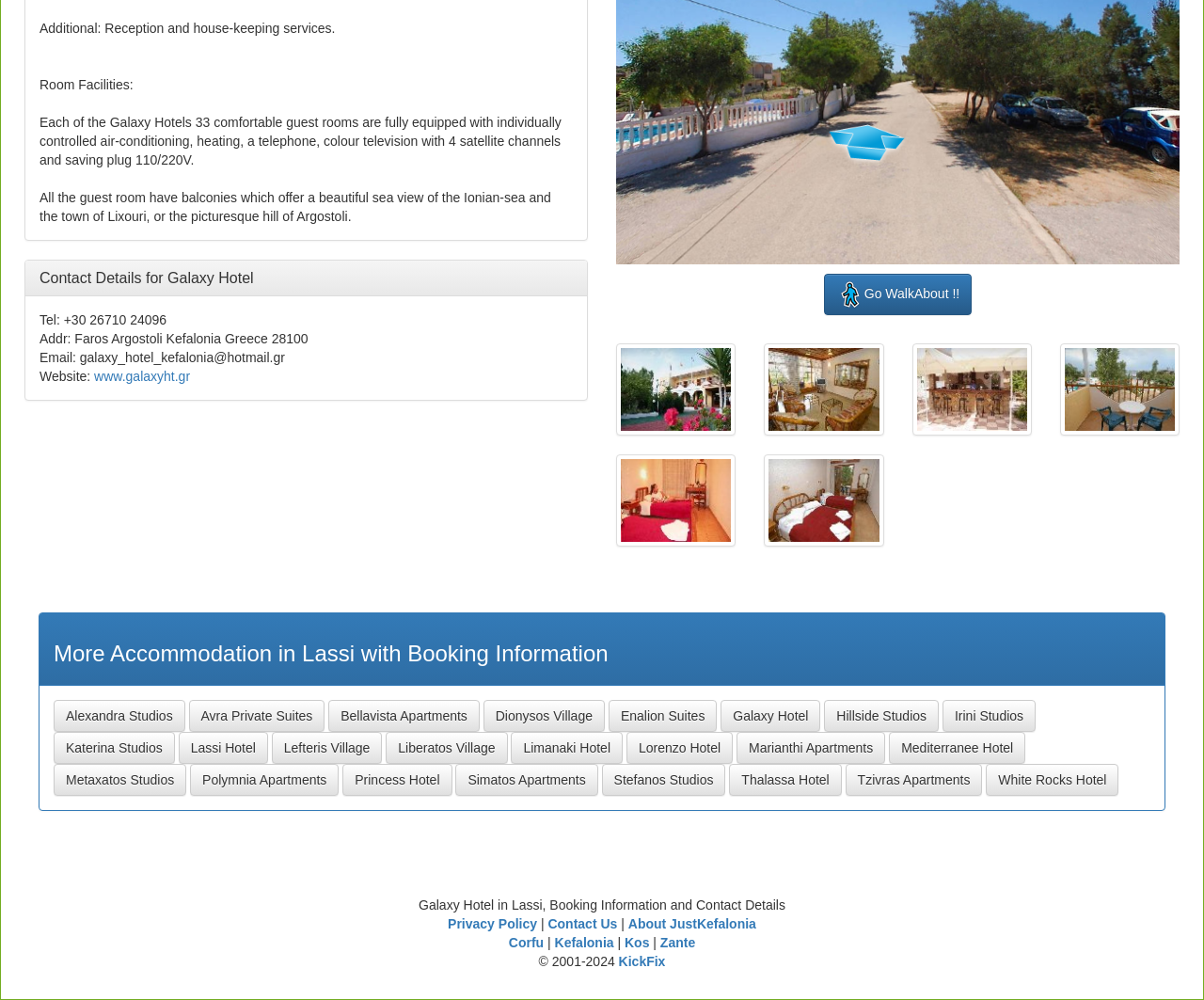Answer the question with a single word or phrase: 
What is the telephone number of the hotel?

+30 26710 24096